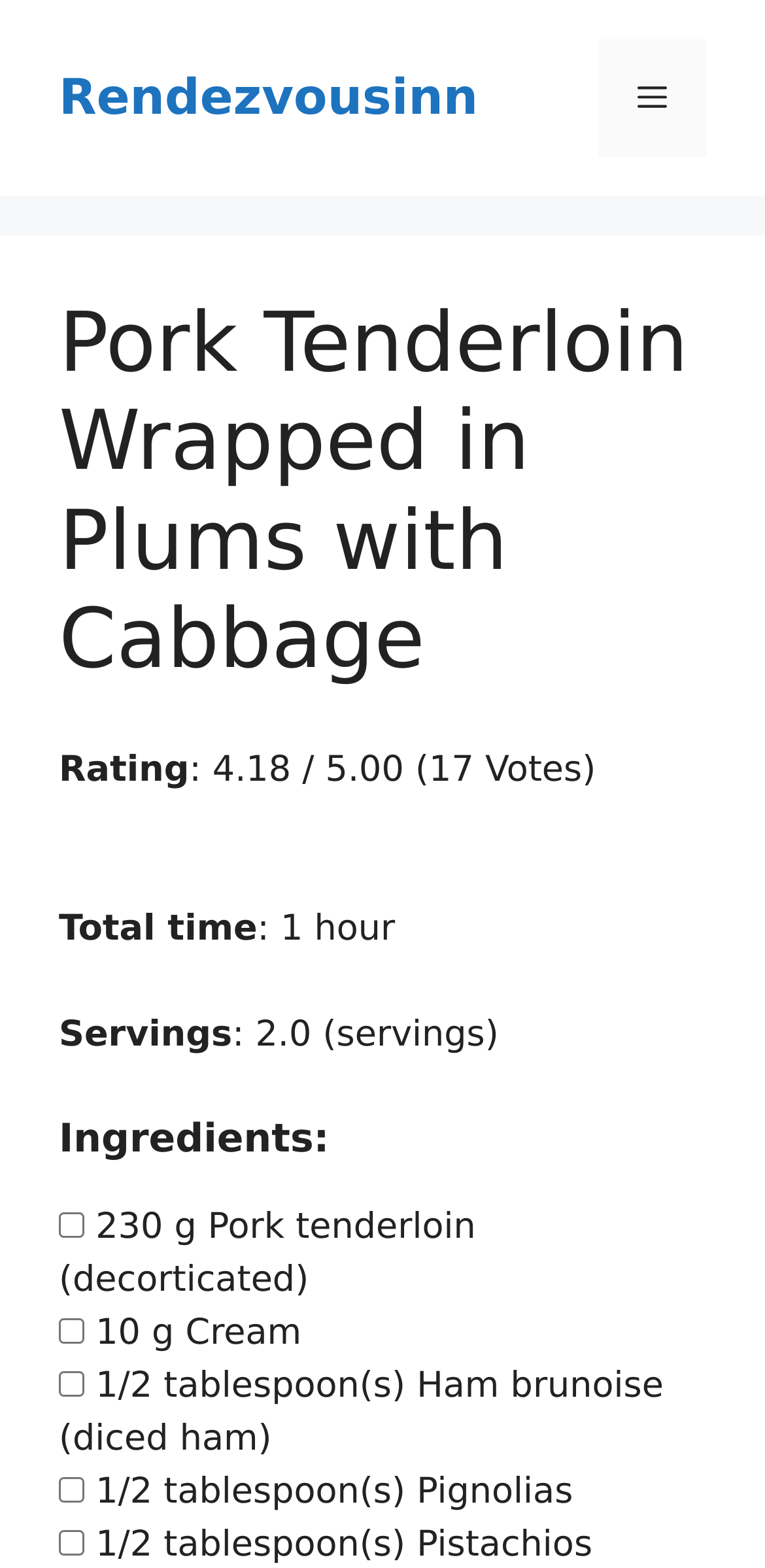What is the rating of the recipe?
Answer the question with as much detail as possible.

I found the rating information in the static text elements with IDs 100 and 101, which indicate the rating as 4.18 out of 5.00 based on 17 votes.